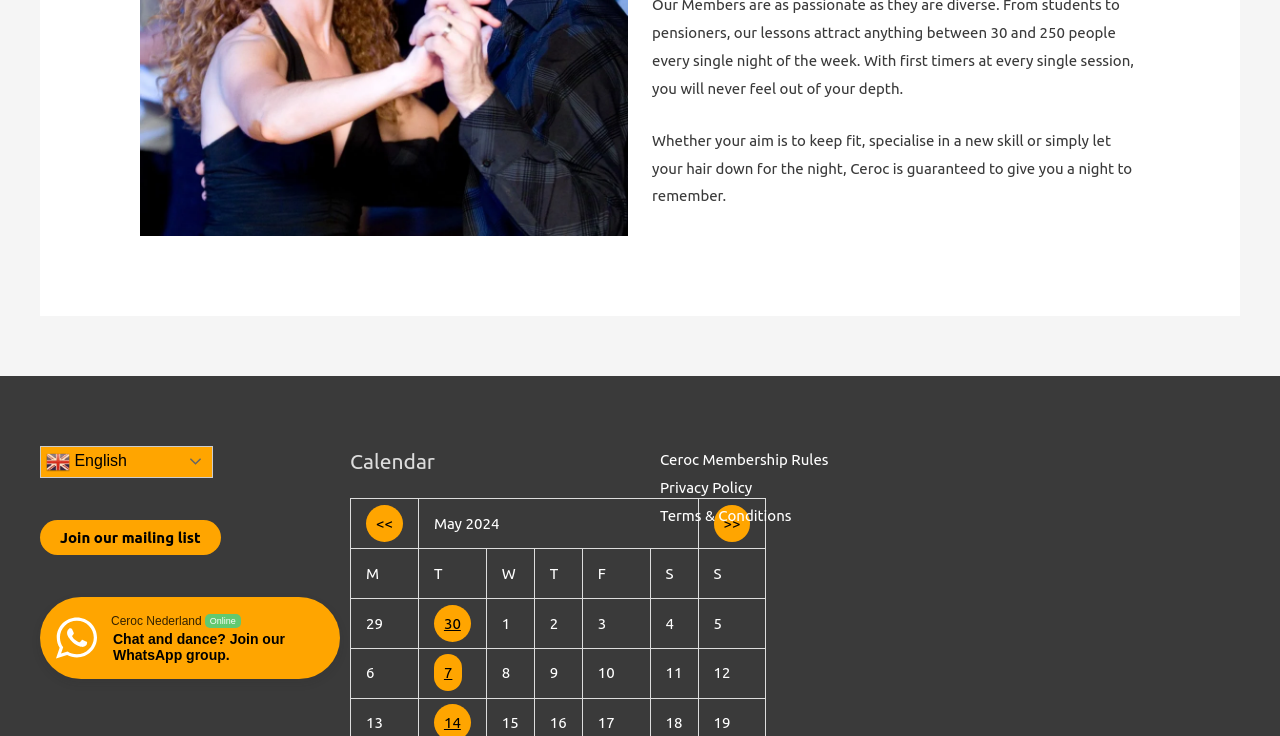Given the content of the image, can you provide a detailed answer to the question?
What language is the webpage in?

The link element with the text 'en English' suggests that the webpage is in English, and the presence of an image element with the text 'en' further supports this conclusion.